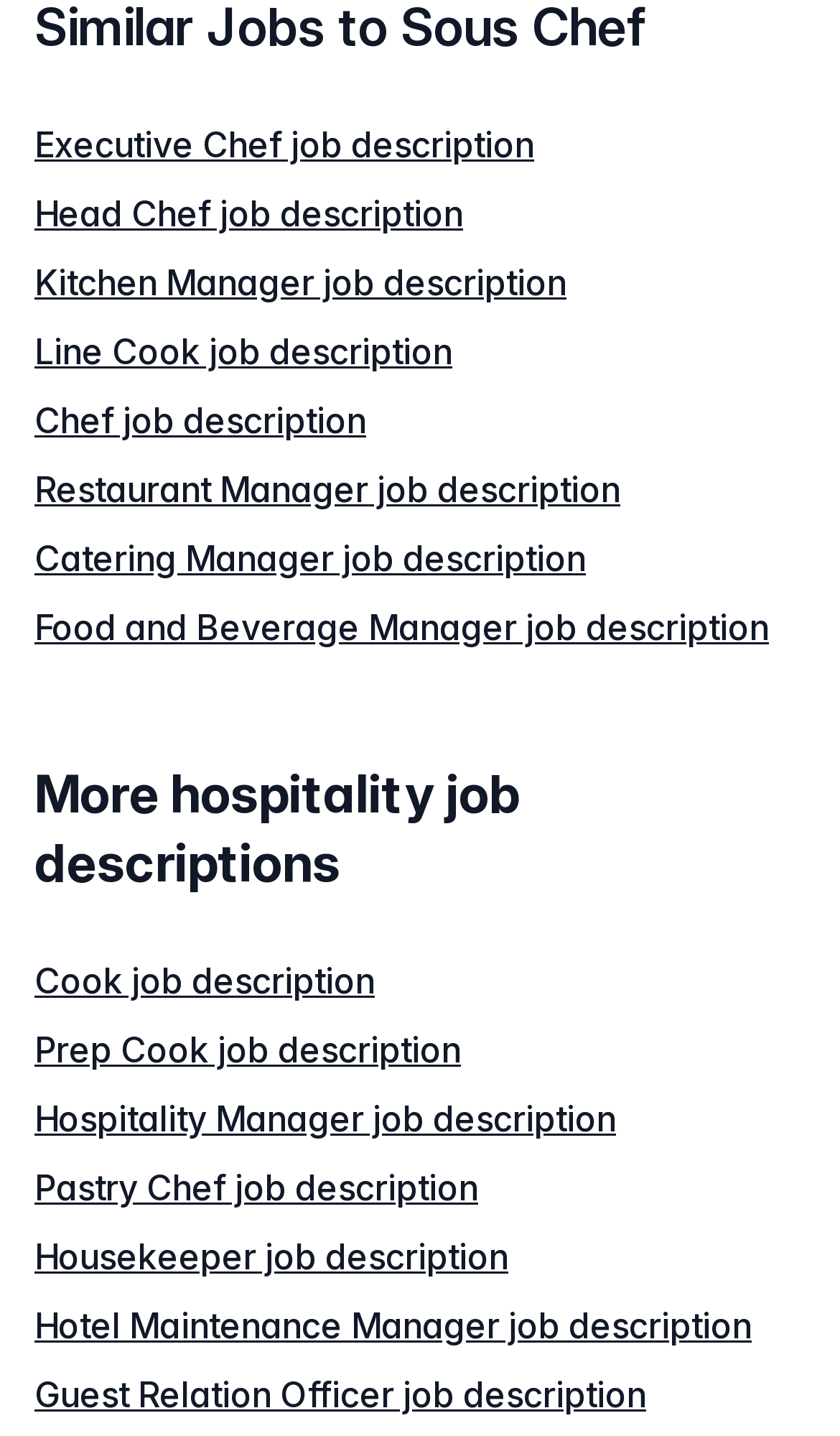Examine the image and give a thorough answer to the following question:
How many job descriptions are related to cooking?

I counted the number of links on the webpage that contain words related to cooking, such as 'Chef', 'Cook', 'Line Cook', 'Pastry Chef', 'Prep Cook', and found 7 of them.